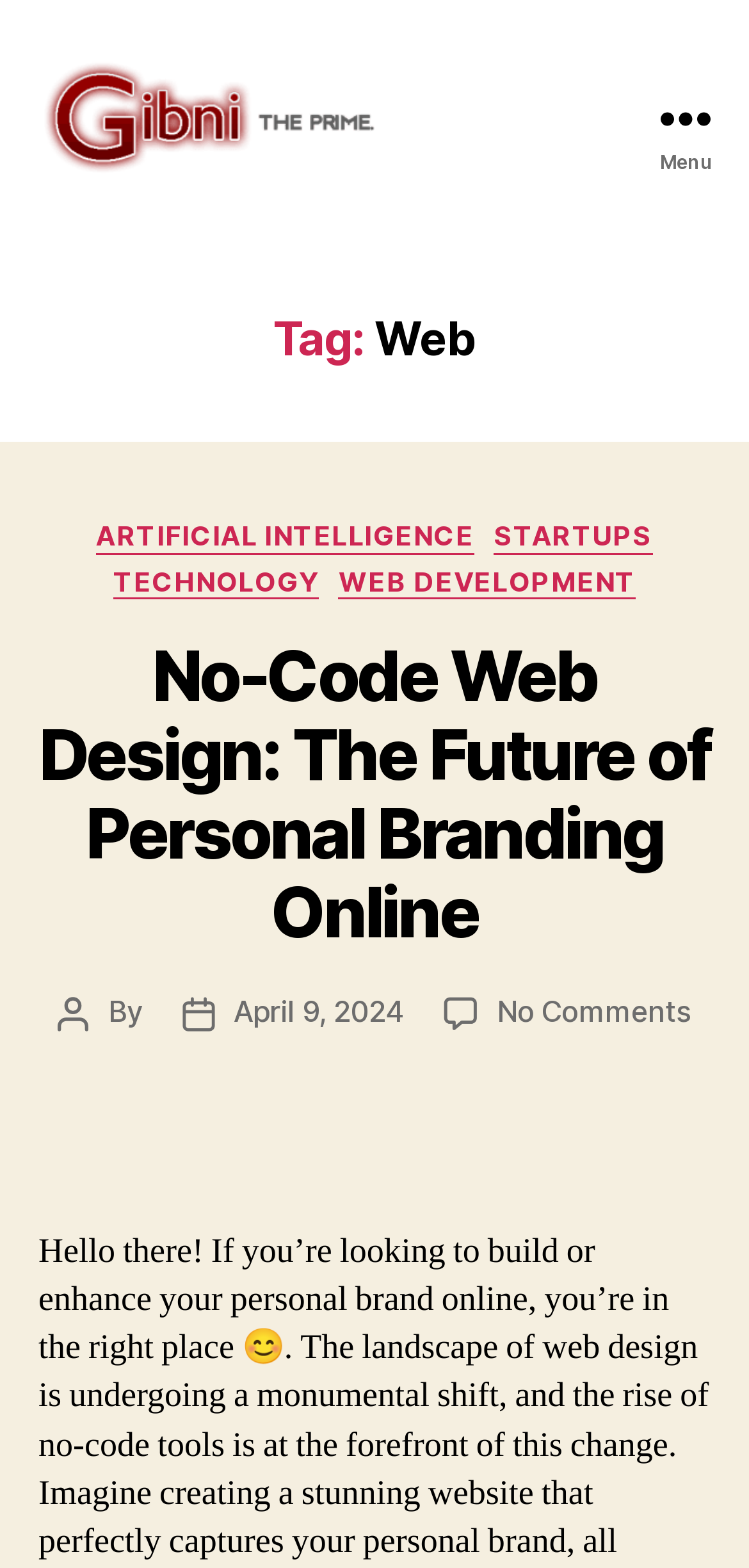Find the bounding box coordinates of the element to click in order to complete this instruction: "Click on the Gibni.com logo". The bounding box coordinates must be four float numbers between 0 and 1, denoted as [left, top, right, bottom].

[0.051, 0.039, 0.5, 0.112]